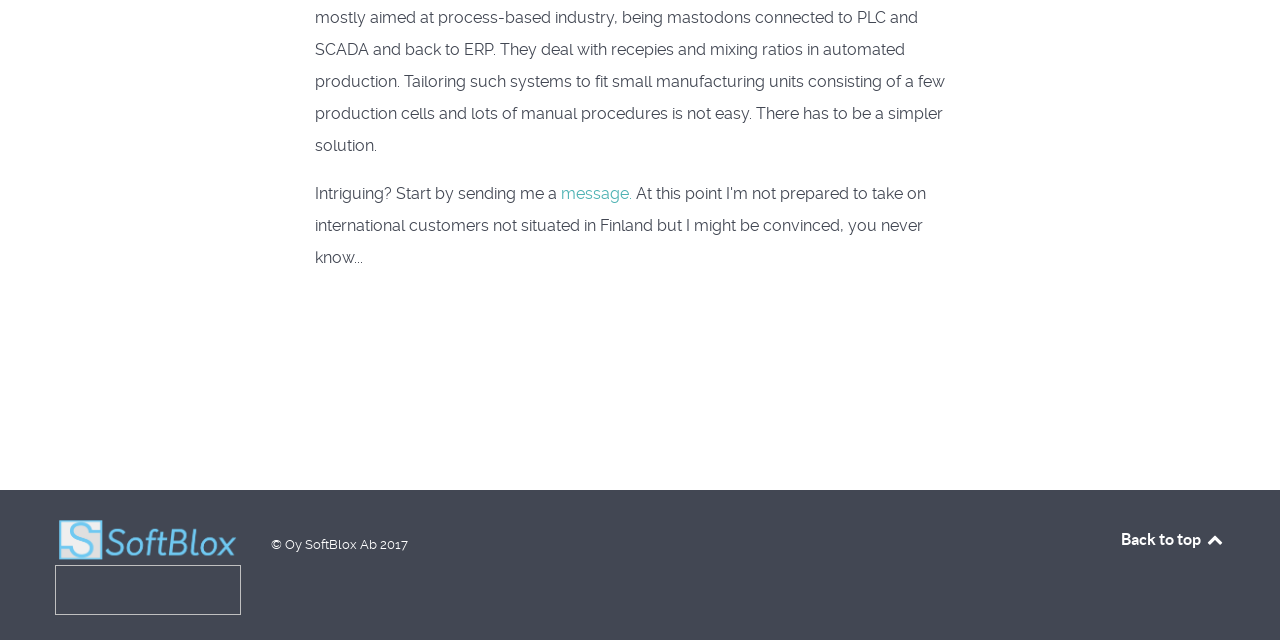Provide the bounding box coordinates of the HTML element described by the text: "message.".

[0.438, 0.287, 0.494, 0.316]